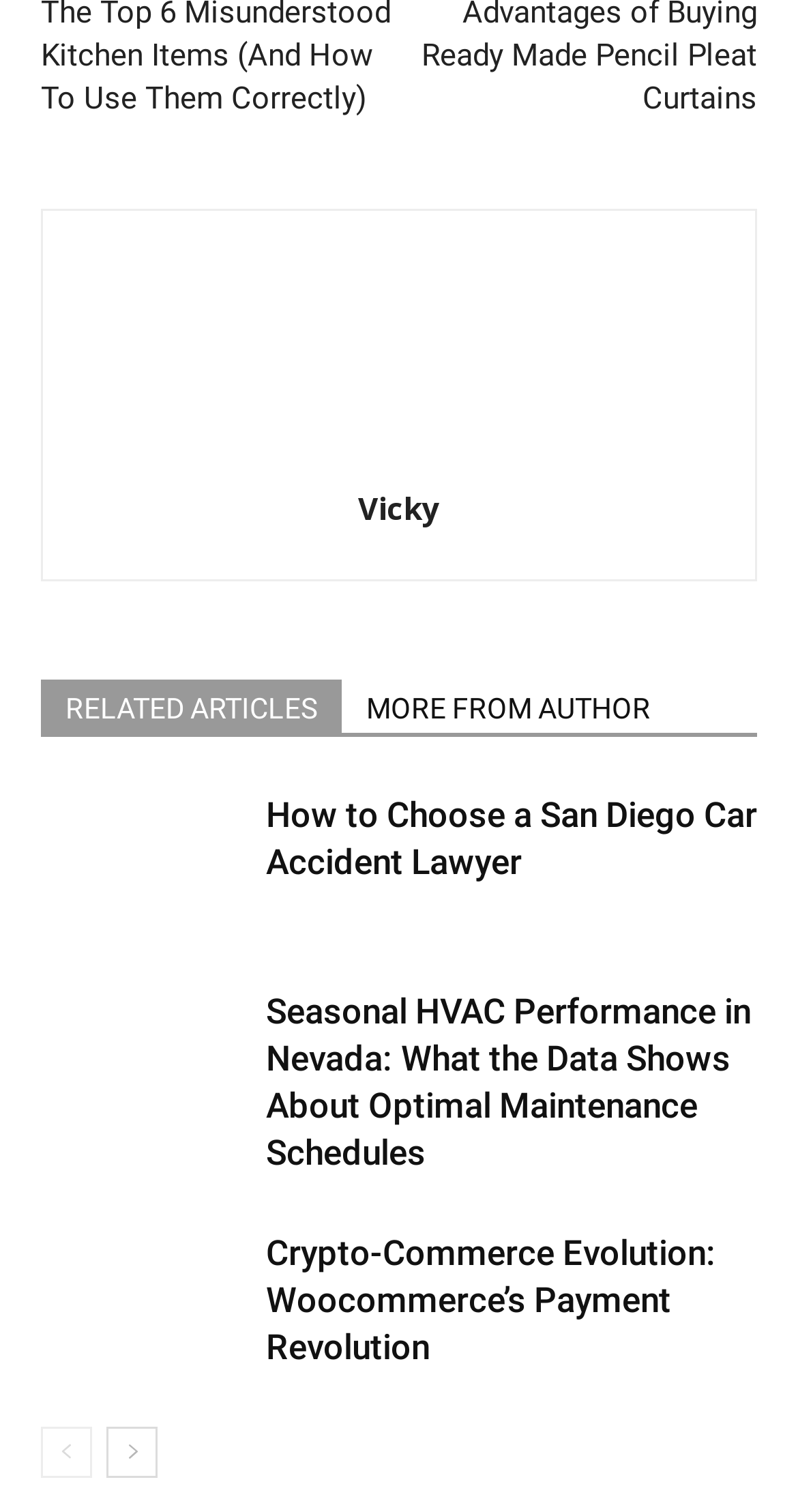Determine the bounding box coordinates for the area you should click to complete the following instruction: "read related articles".

[0.051, 0.449, 0.428, 0.484]